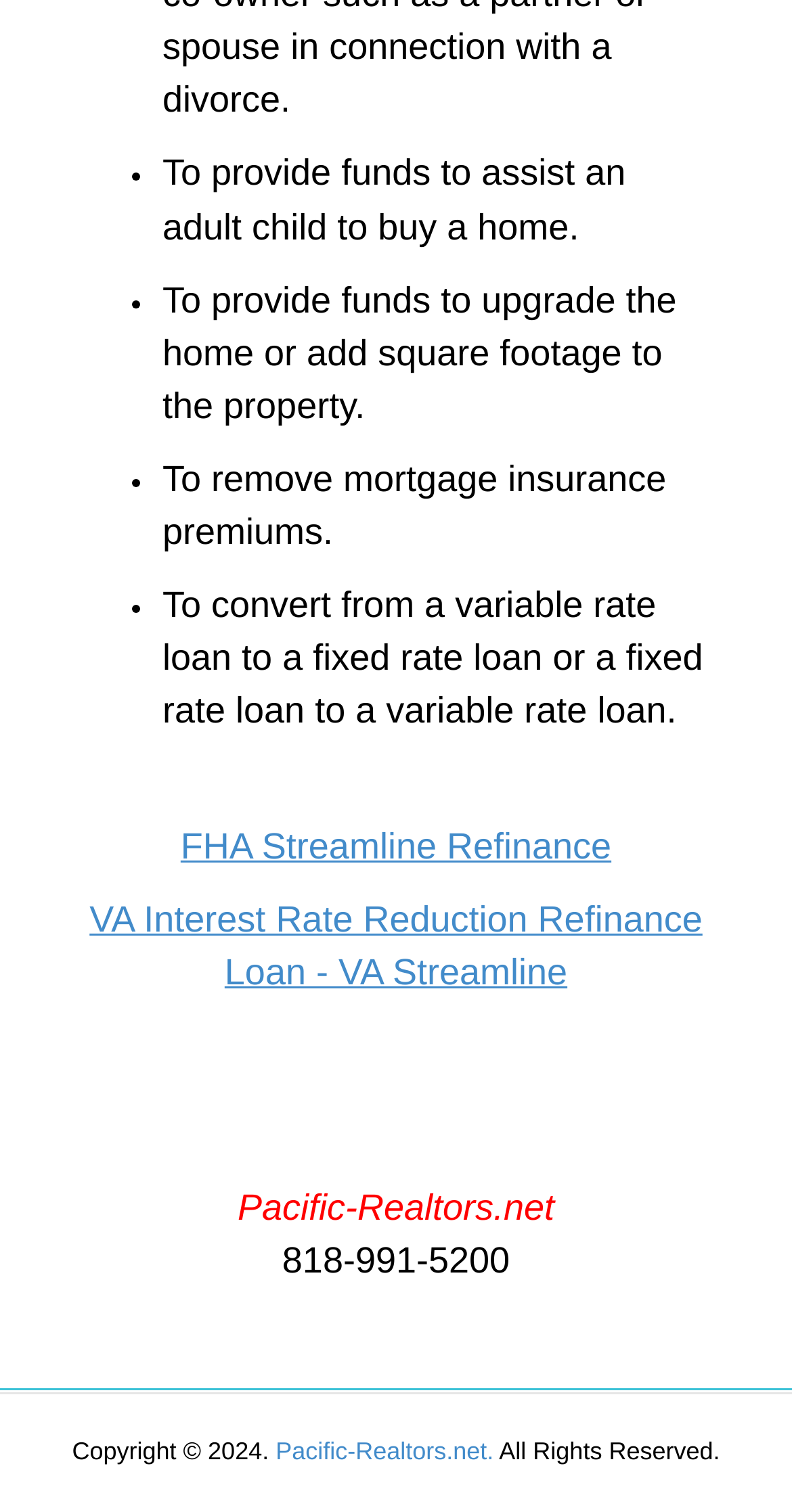Determine the bounding box coordinates (top-left x, top-left y, bottom-right x, bottom-right y) of the UI element described in the following text: FHA Streamline Refinance

[0.228, 0.546, 0.772, 0.573]